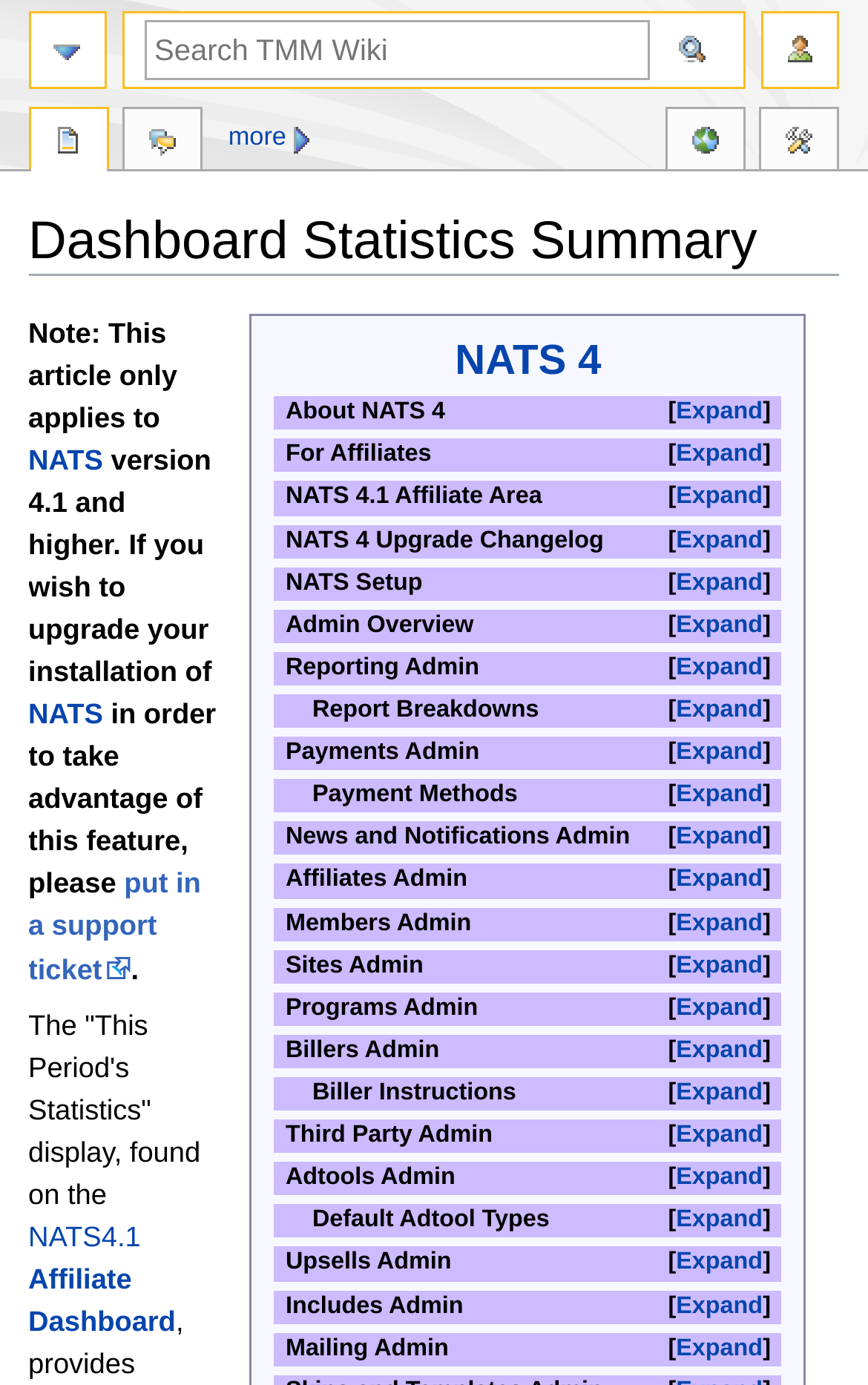Give a comprehensive overview of the webpage, including key elements.

The webpage is a dashboard for statistics summary, titled "Dashboard Statistics Summary - TMM Wiki". At the top, there is a heading with the same title. Below the heading, there are two links, "Jump to navigation" and "Jump to search", positioned side by side.

The main content of the page is divided into multiple sections, each represented by a table with a column header and an expandable button. There are 14 sections in total, each with a unique title, such as "About NATS 4", "For Affiliates", "NATS 4.1 Affiliate Area", and so on. The sections are arranged vertically, with each section positioned below the previous one.

Each section has a column header that describes the content of the section, and an expandable button that allows users to expand or collapse the section. The buttons are positioned to the right of the column headers. The sections are densely packed, with minimal spacing between them.

There are no images on the page. The overall layout is focused on presenting a large amount of information in a compact and organized manner, with an emphasis on functionality and usability.